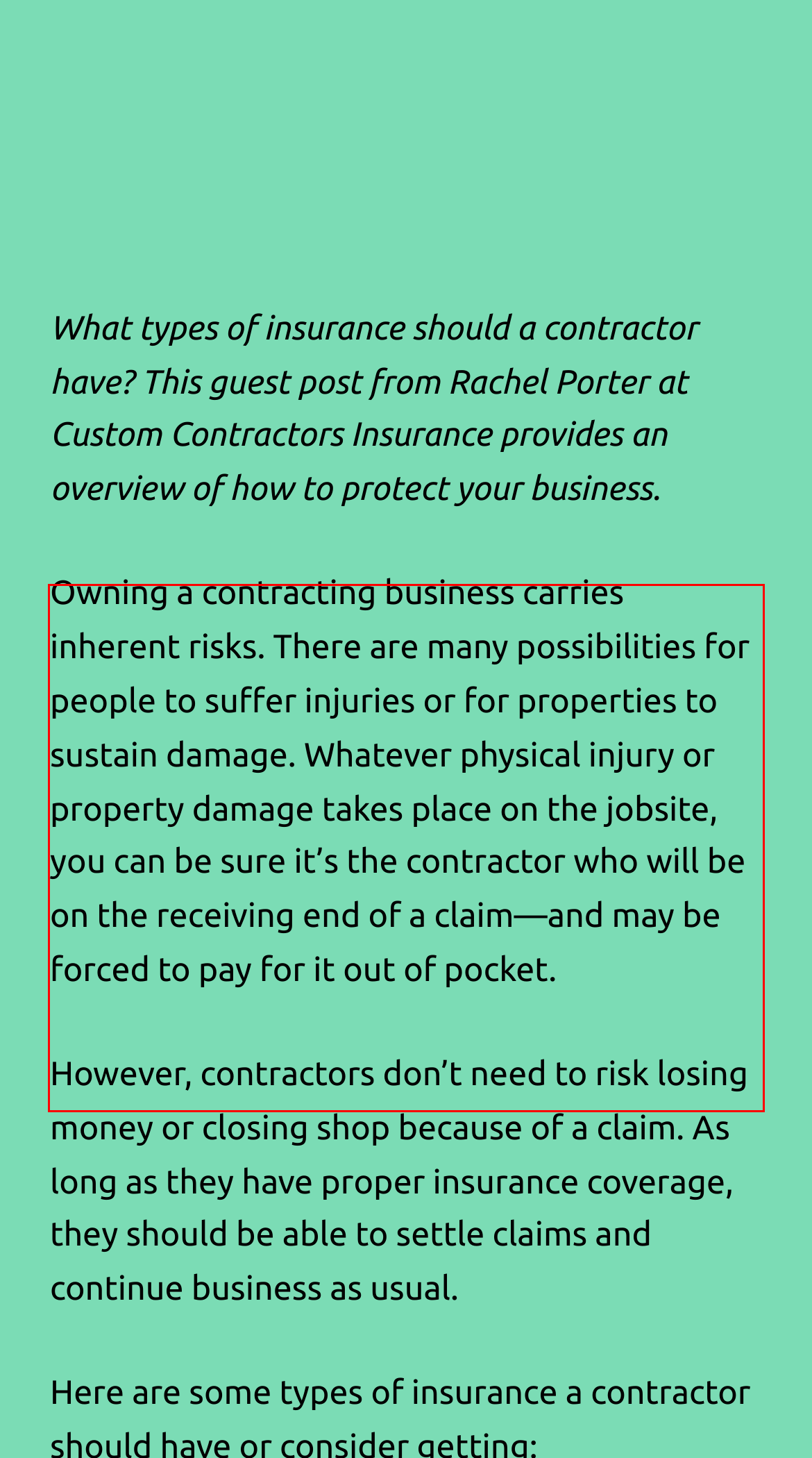Examine the webpage screenshot and use OCR to obtain the text inside the red bounding box.

Owning a contracting business carries inherent risks. There are many possibilities for people to suffer injuries or for properties to sustain damage. Whatever physical injury or property damage takes place on the jobsite, you can be sure it’s the contractor who will be on the receiving end of a claim—and may be forced to pay for it out of pocket.